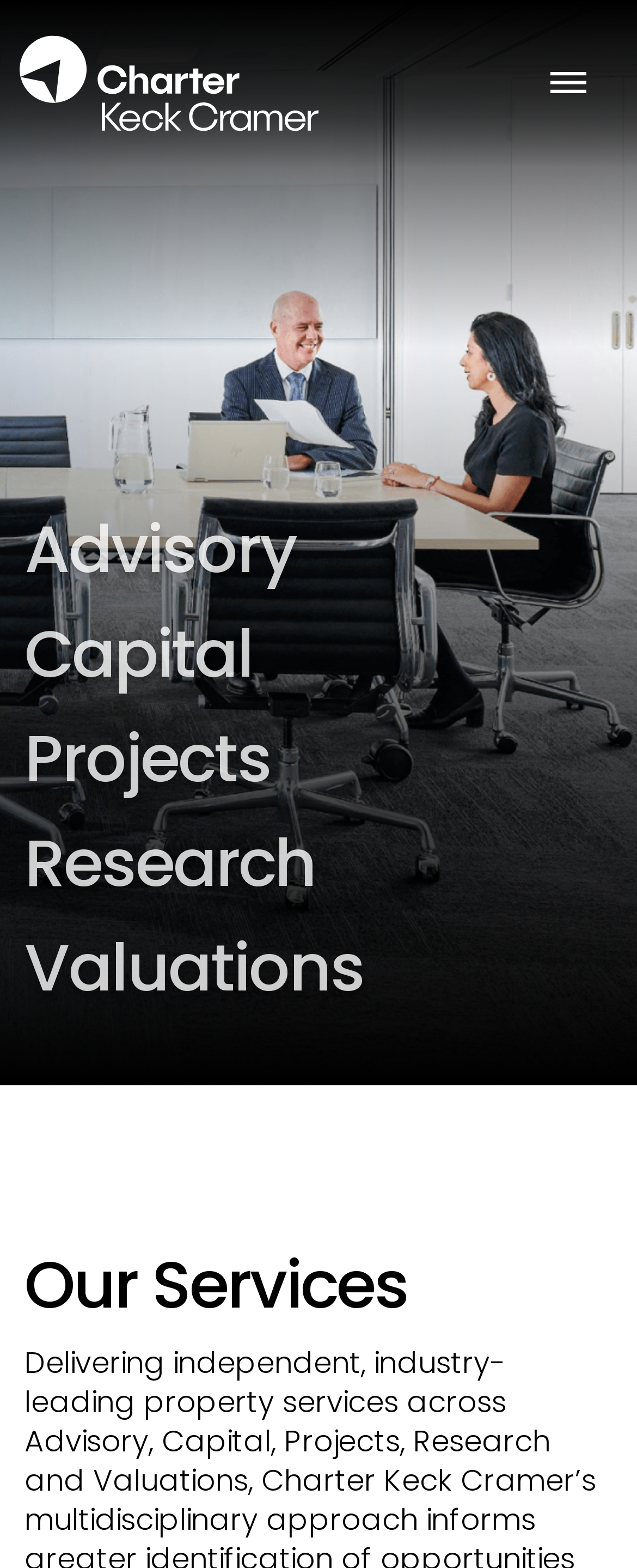Write a detailed summary of the webpage, including text, images, and layout.

The webpage is for Charter Keck Cramer, Australia's leading independent property advisory firm. At the top left corner, there is a CKC logo image, which is also a link. To the right of the logo, there is a toggle navigation button. Below the logo and button, there are five main navigation links: Advisory, Capital, Projects, Research, and Valuations. Each link has a corresponding heading with the same text. These links are aligned horizontally and take up most of the width of the page. The links are evenly spaced and are positioned in the top half of the page. Below these links, there is a heading that reads "Our Services", which is centered near the bottom of the page.